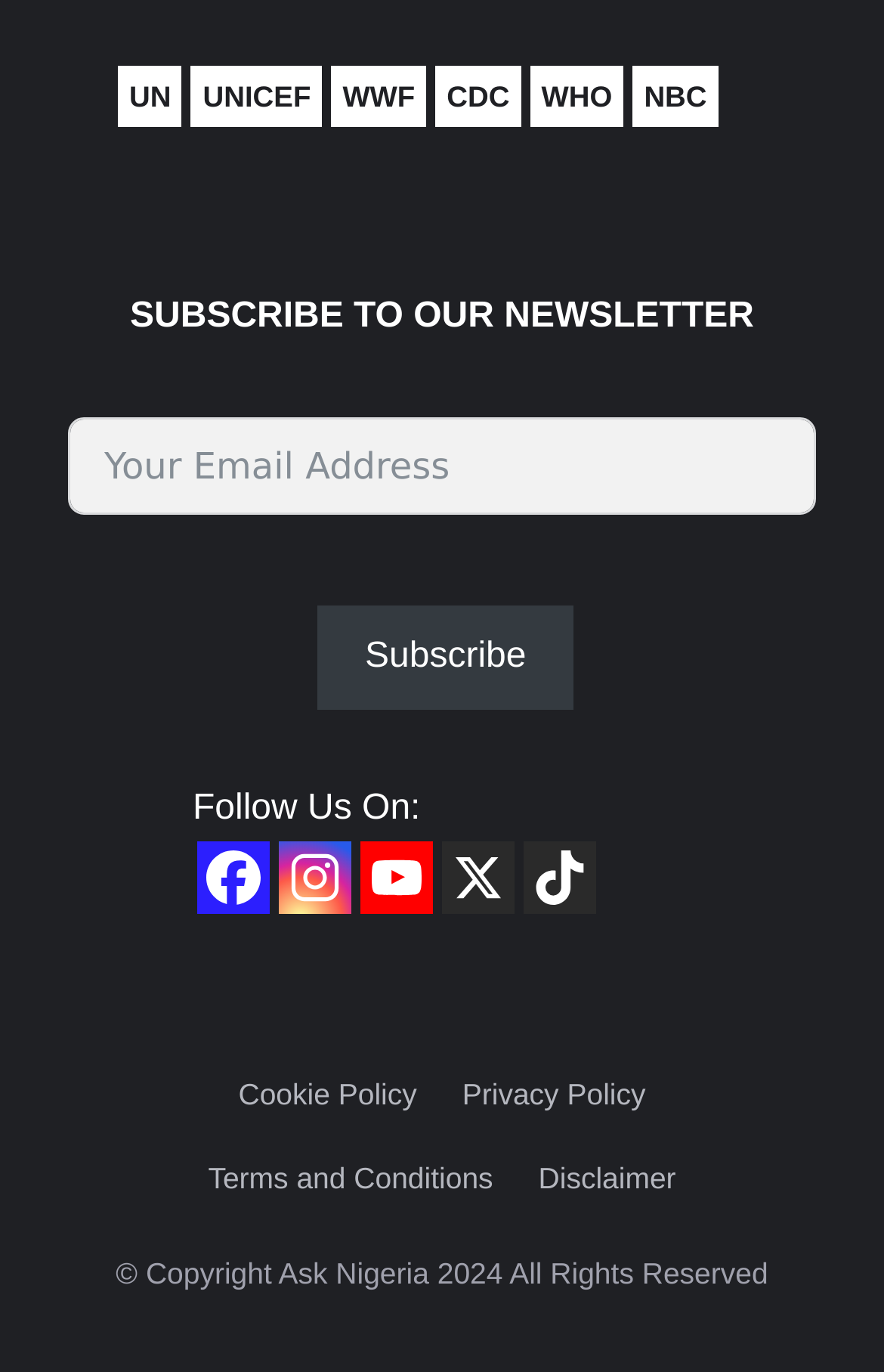Please provide a short answer using a single word or phrase for the question:
How many articles are on this webpage?

2